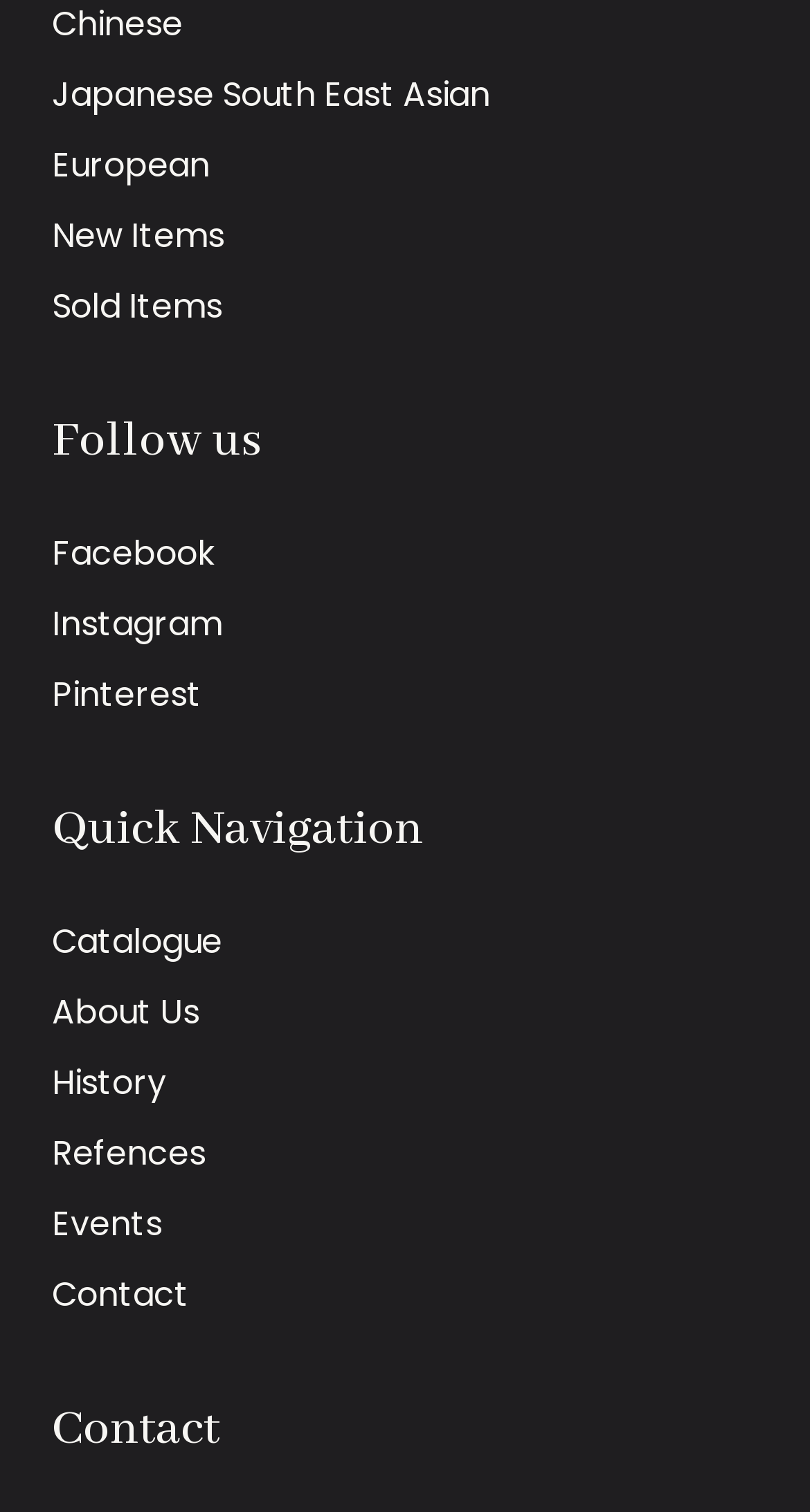Determine the coordinates of the bounding box for the clickable area needed to execute this instruction: "View Japanese South East Asian items".

[0.064, 0.046, 0.605, 0.078]